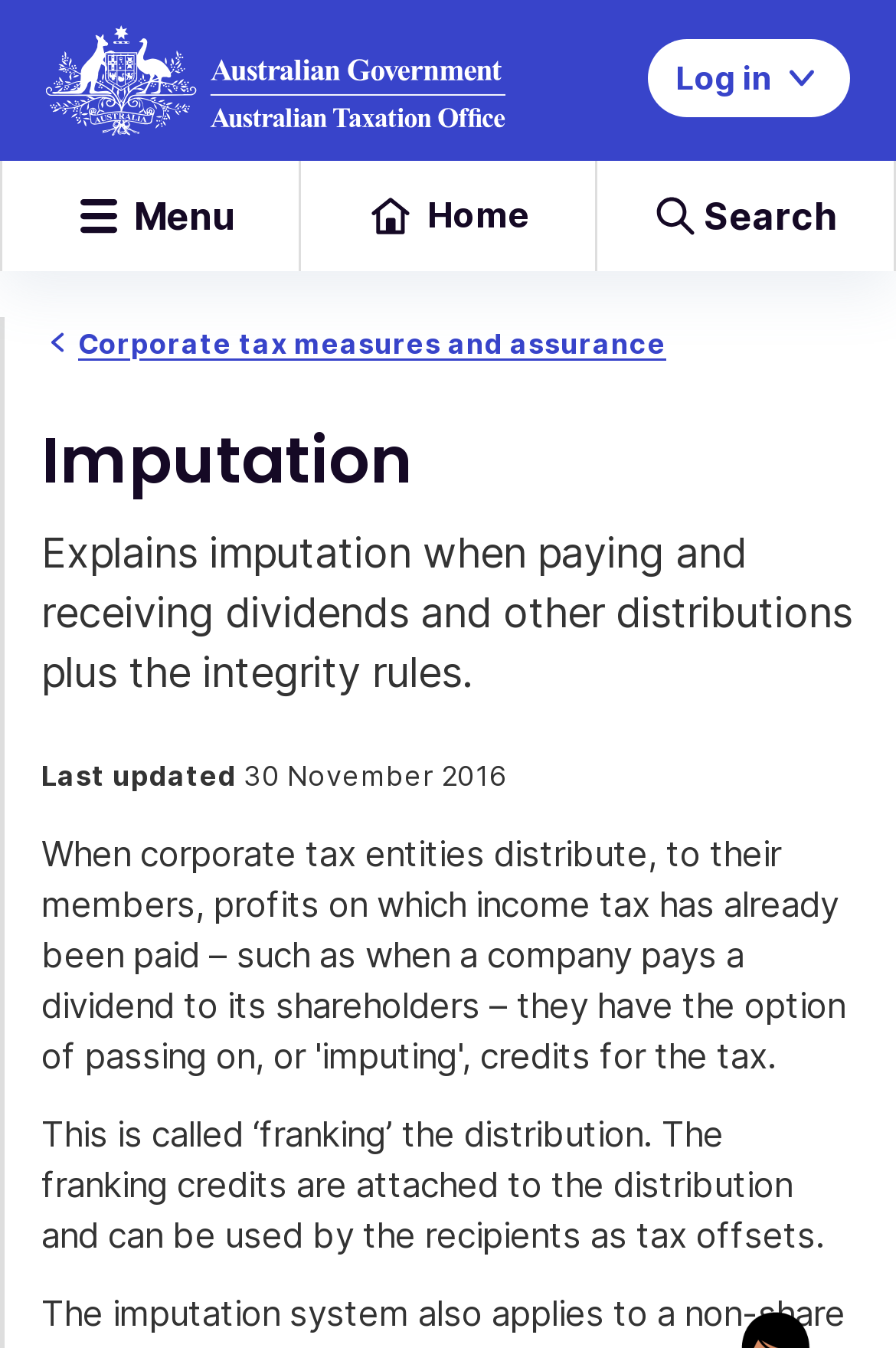Please find the bounding box coordinates (top-left x, top-left y, bottom-right x, bottom-right y) in the screenshot for the UI element described as follows: name="q" placeholder="Type here to search..."

None